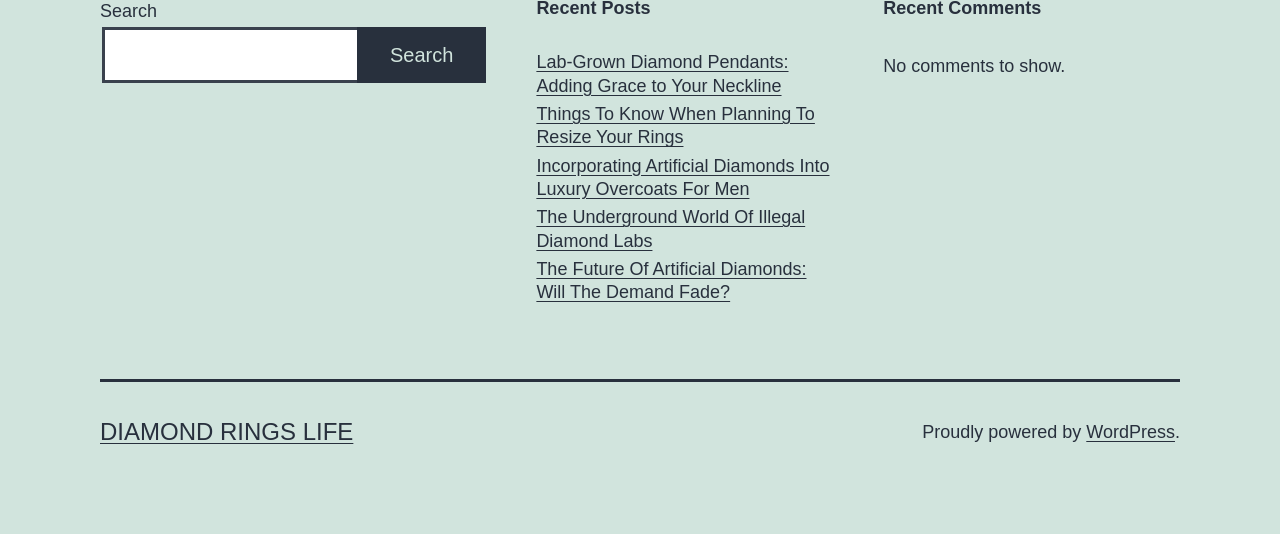Find the bounding box coordinates of the element I should click to carry out the following instruction: "search for something".

[0.08, 0.05, 0.281, 0.156]